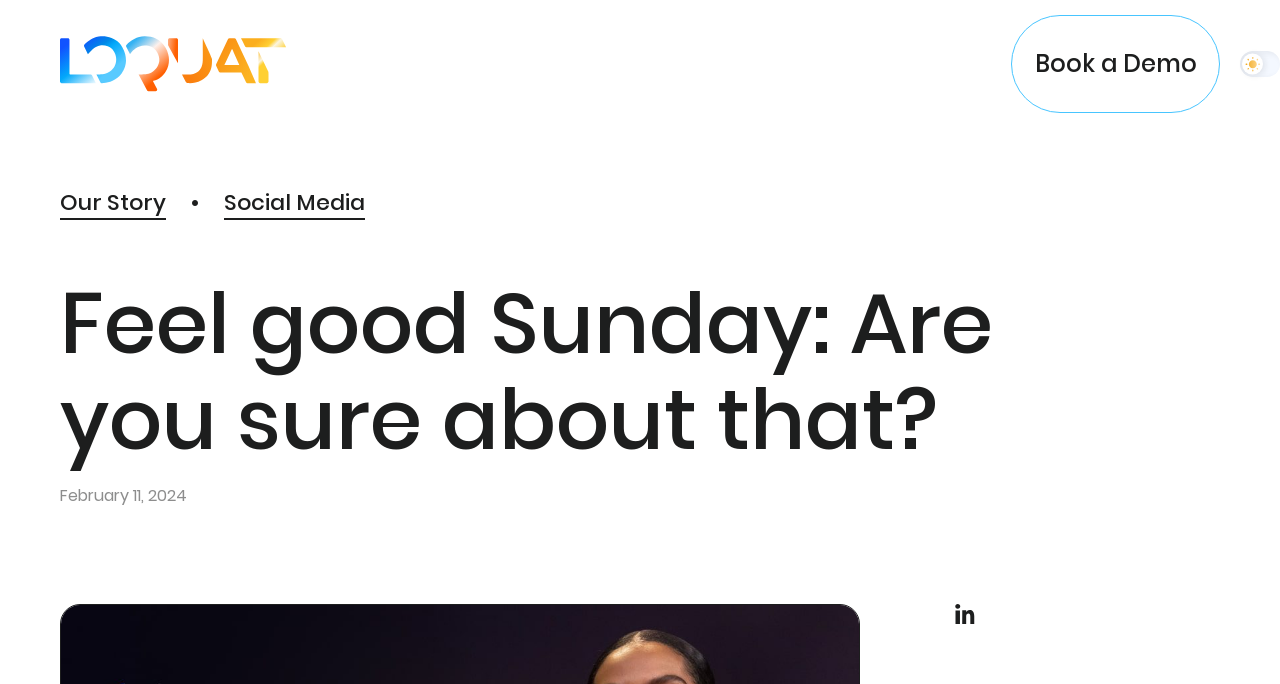How many main navigation links are there?
Look at the image and answer the question using a single word or phrase.

4